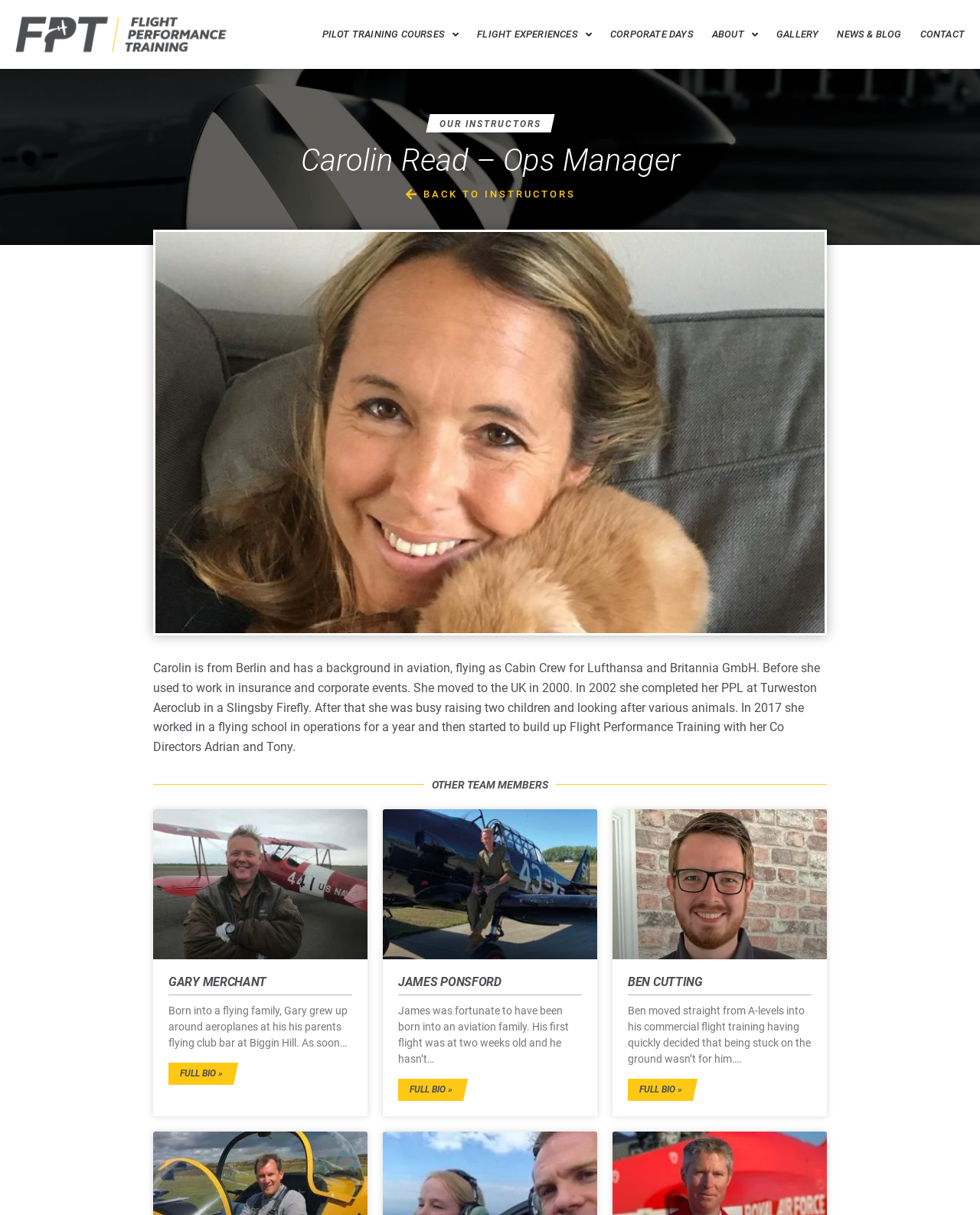Give a full account of the webpage's elements and their arrangement.

This webpage is about Carolin Read, an Operations Manager at FPT UK. At the top, there is a navigation menu with links to Pilot Training Courses, Flight Experiences, Corporate Days, About, Gallery, News & Blog, and Contact. Below the navigation menu, there is a button labeled "OUR INSTRUCTORS". 

The main content of the page is divided into two sections. The first section is about Carolin Read, with a heading that displays her name and title. Below the heading, there is an image of Carolin Read, and a paragraph of text that describes her background in aviation, her experience as a Cabin Crew member, and her journey to becoming an Operations Manager at FPT UK.

The second section is titled "OTHER TEAM MEMBERS" and displays three articles, each describing a different team member: Gary Merchant, James Ponsford, and Ben Cutting. Each article has a heading with the team member's name, a brief description of their background and experience, and a link to read more about them. The articles are arranged in a row, with Gary Merchant's article on the left, James Ponsford's in the middle, and Ben Cutting's on the right.